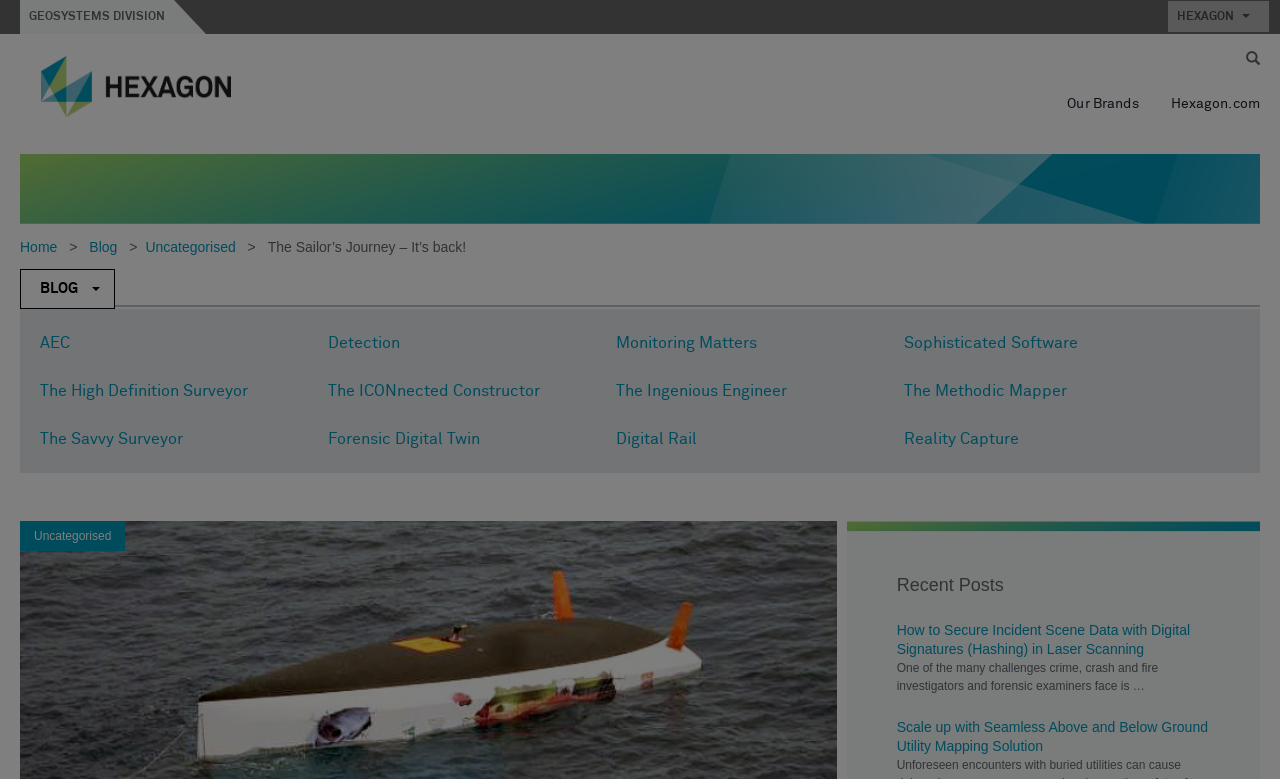Find the bounding box coordinates for the HTML element specified by: "Sophisticated Software".

[0.706, 0.43, 0.842, 0.451]